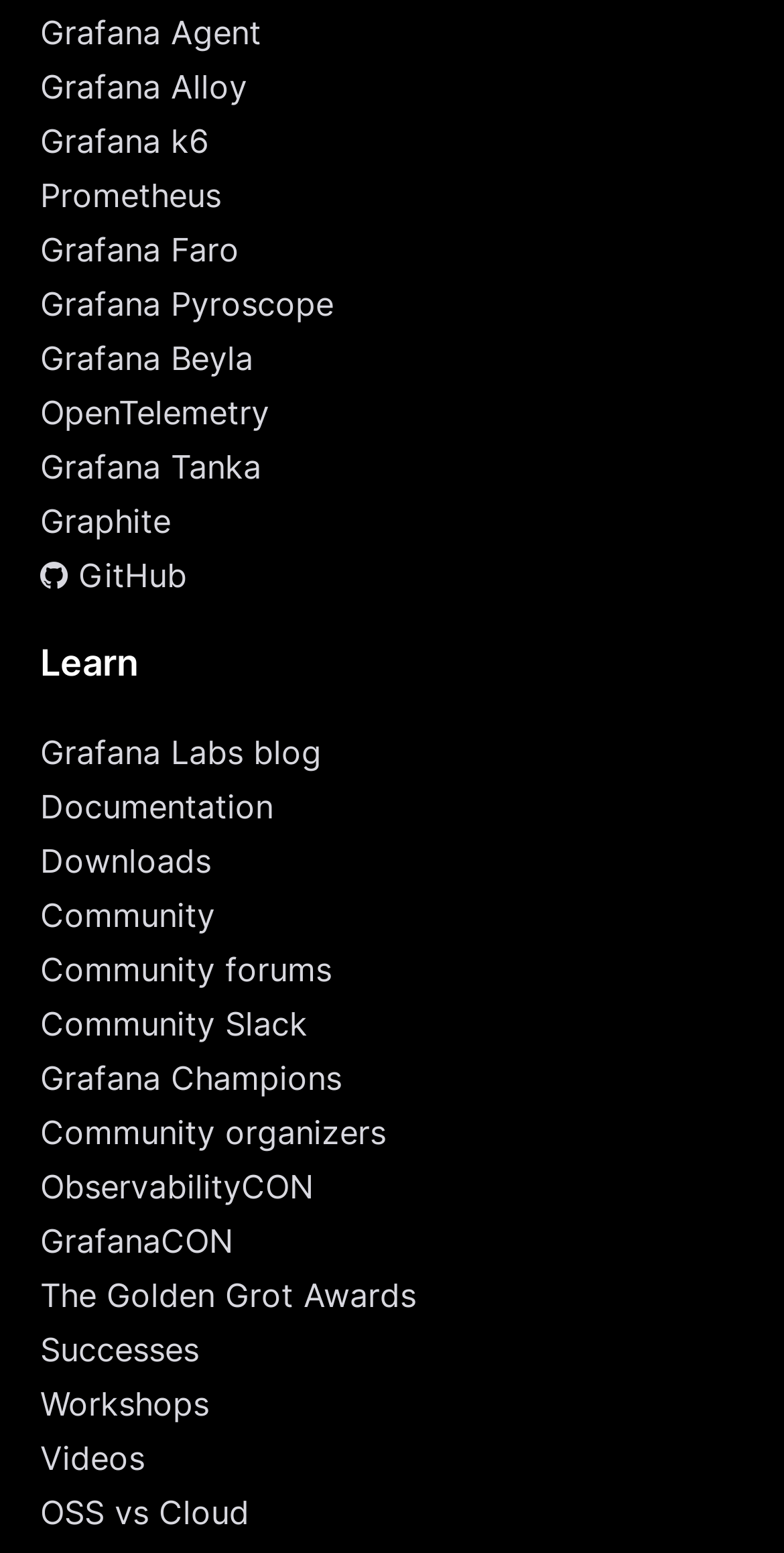Specify the bounding box coordinates (top-left x, top-left y, bottom-right x, bottom-right y) of the UI element in the screenshot that matches this description: OSS vs Cloud

[0.051, 0.959, 0.949, 0.989]